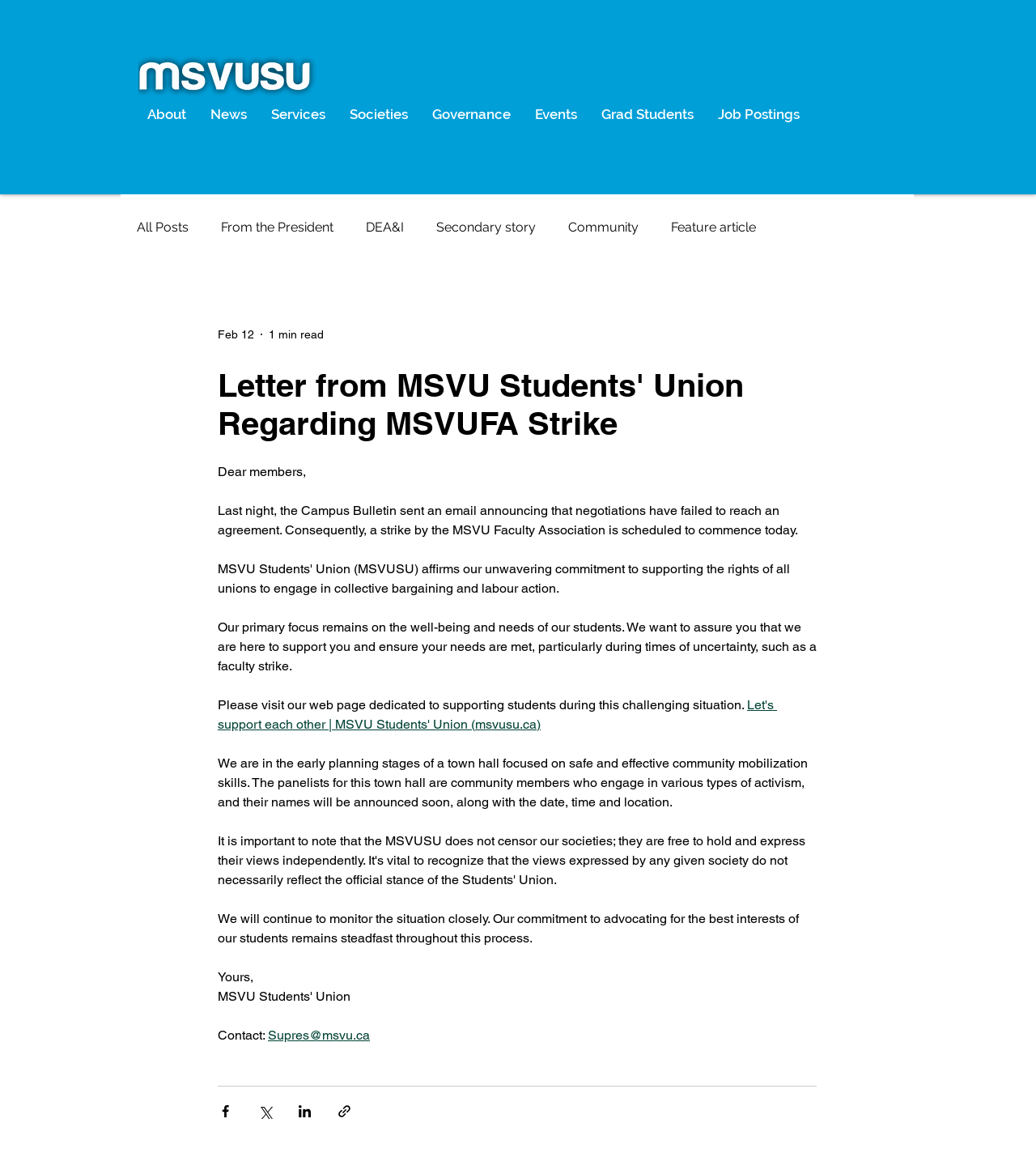Determine the bounding box coordinates of the section I need to click to execute the following instruction: "Read the article about the MSVUFA strike". Provide the coordinates as four float numbers between 0 and 1, i.e., [left, top, right, bottom].

[0.133, 0.394, 0.866, 0.89]